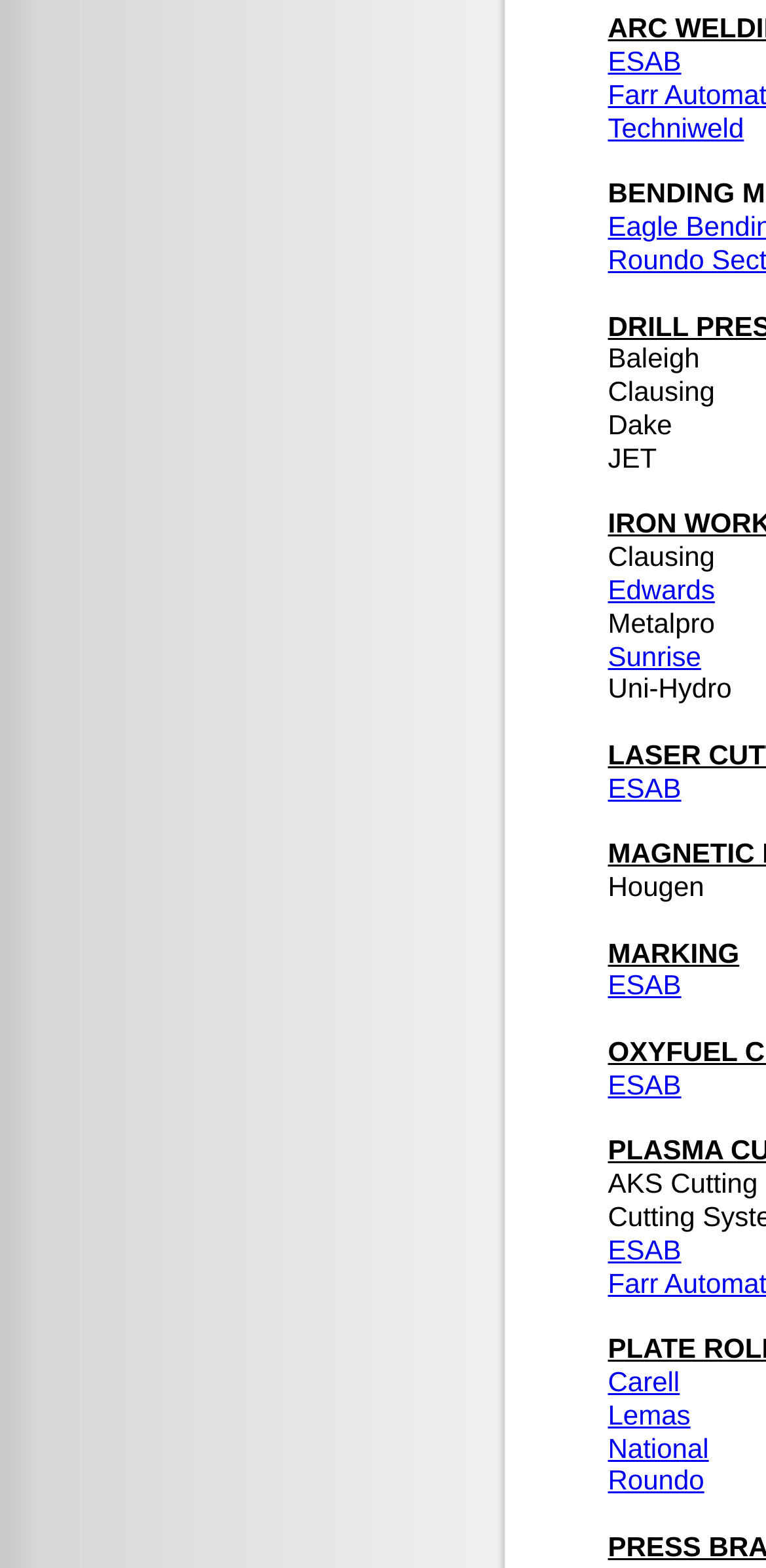Identify the bounding box coordinates of the part that should be clicked to carry out this instruction: "click Carell".

[0.794, 0.871, 0.887, 0.891]